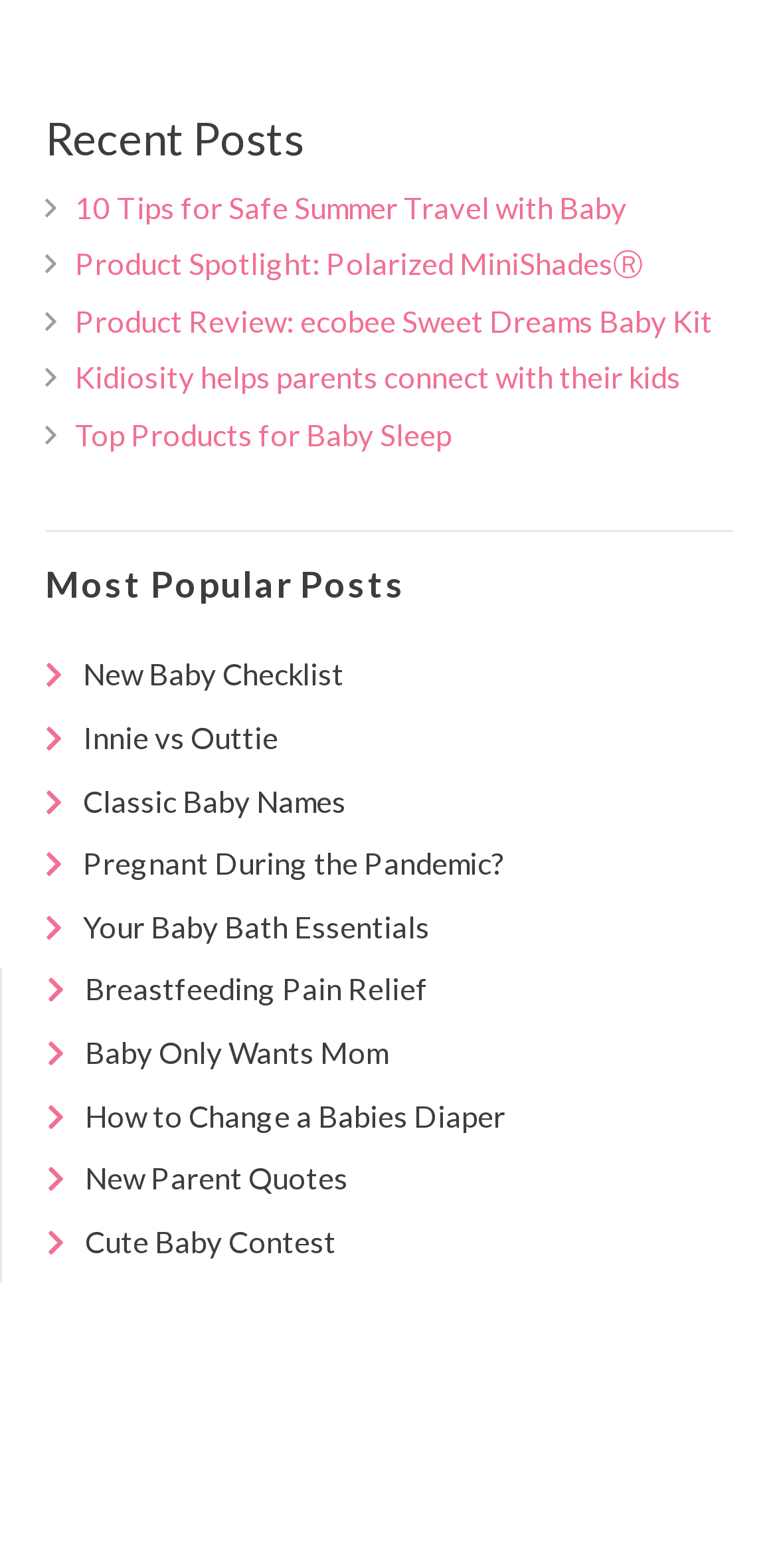Find the bounding box coordinates for the UI element that matches this description: "Innie vs Outtie".

[0.106, 0.459, 0.358, 0.482]